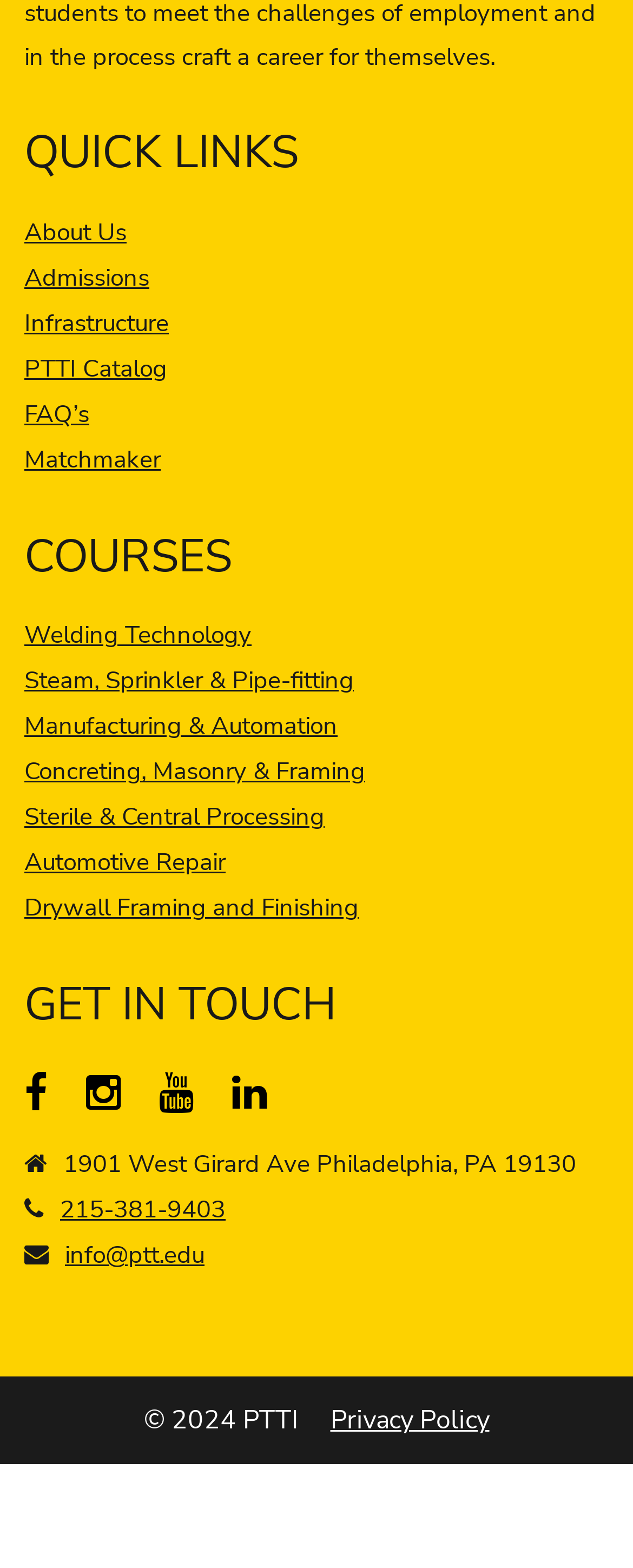Can you find the bounding box coordinates of the area I should click to execute the following instruction: "View Welding Technology course"?

[0.038, 0.395, 0.397, 0.416]